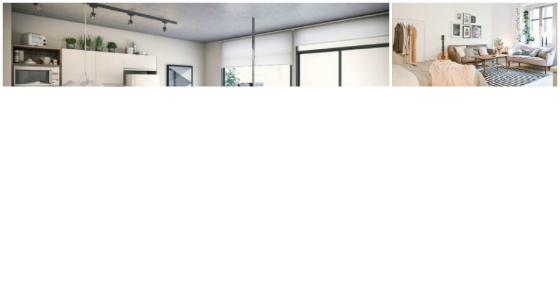Answer the following query with a single word or phrase:
What is the purpose of the plants on the cabinets?

To contribute to a fresh atmosphere